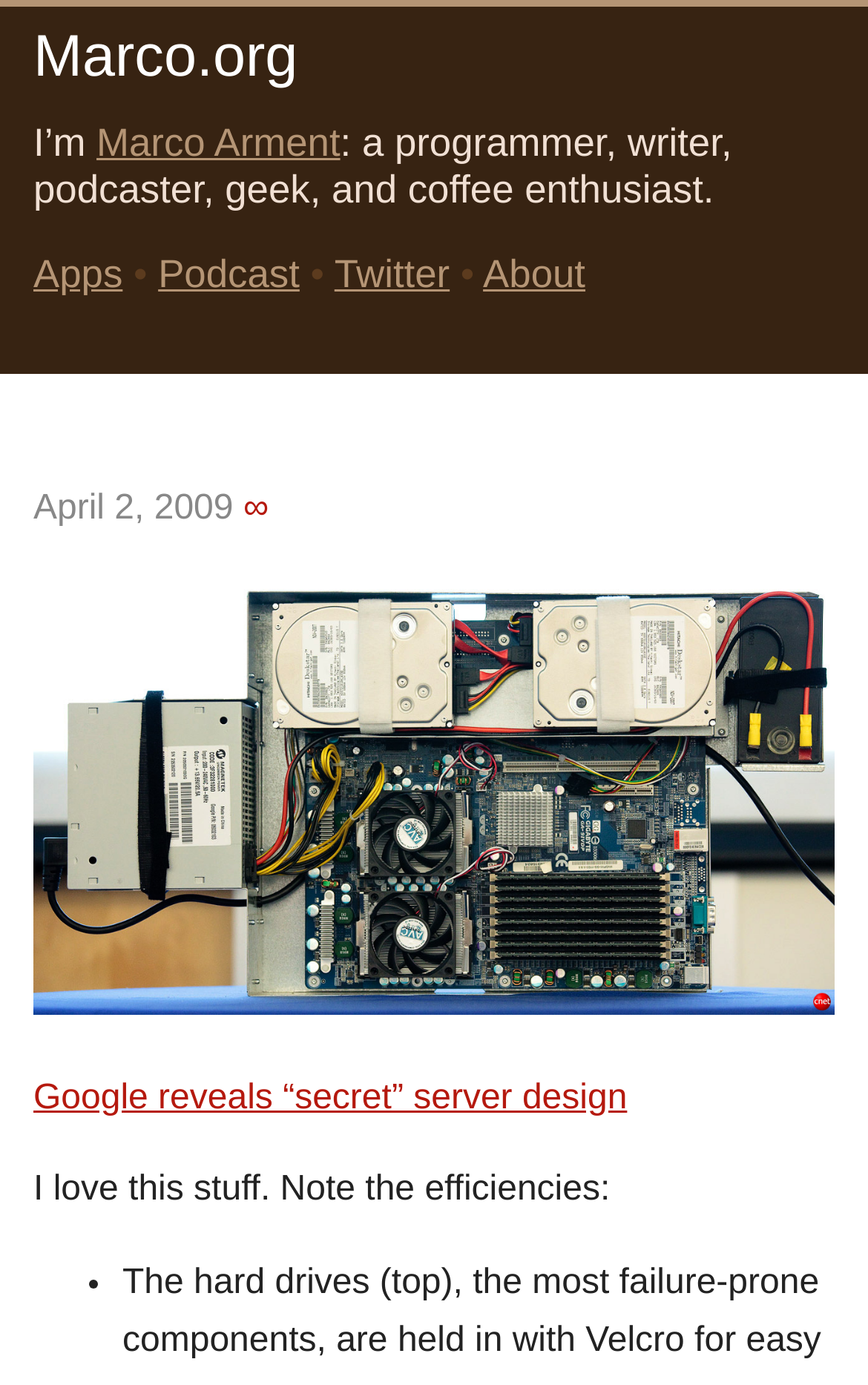Pinpoint the bounding box coordinates of the clickable area necessary to execute the following instruction: "read the article about Google server design". The coordinates should be given as four float numbers between 0 and 1, namely [left, top, right, bottom].

[0.038, 0.779, 0.723, 0.806]